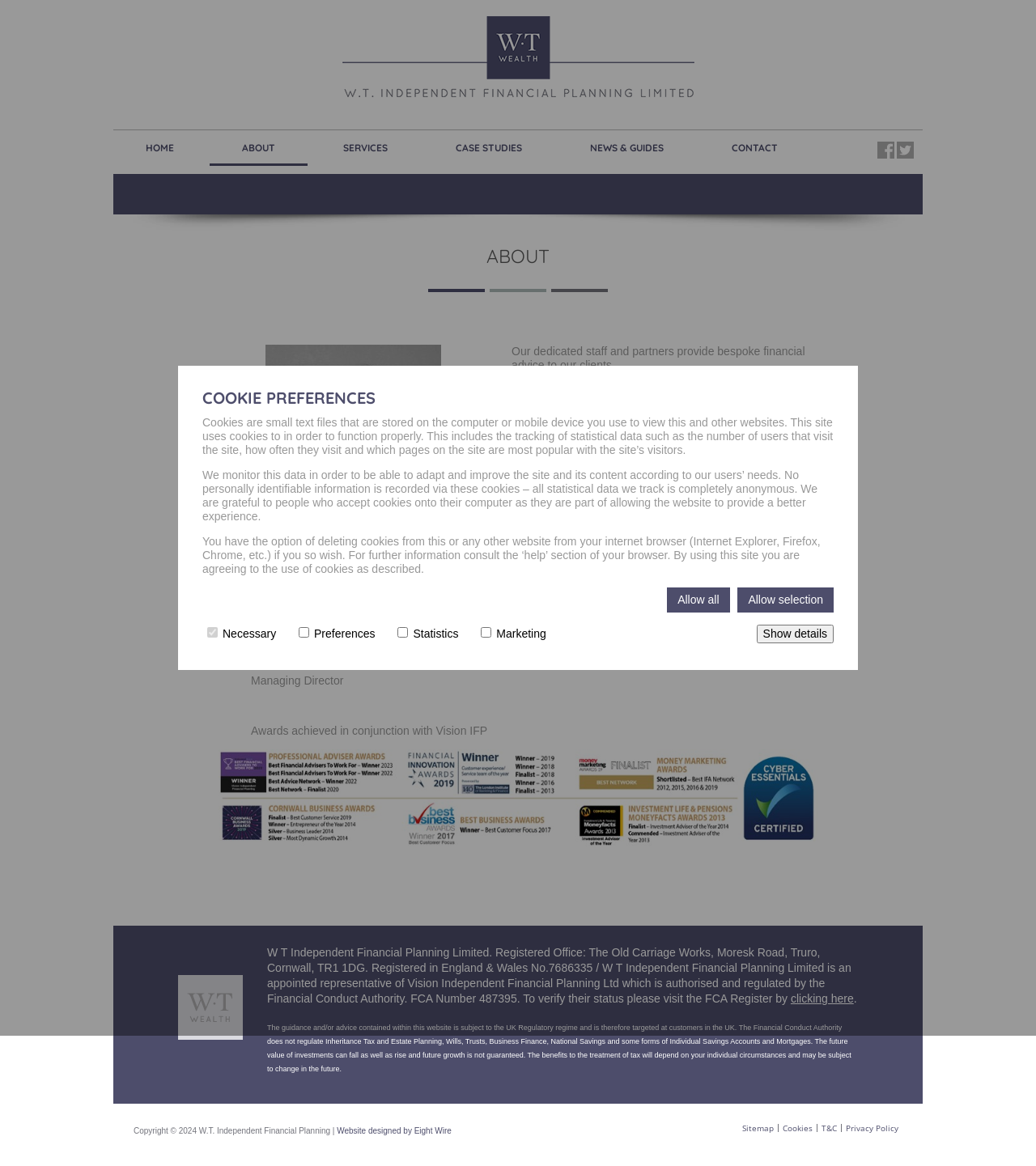Can you look at the image and give a comprehensive answer to the question:
What is the profession of Sarah Williams?

Sarah Williams is introduced as the Managing Director and Independent Financial Advisor of WT Independent Financial Planning Ltd, which indicates her profession.